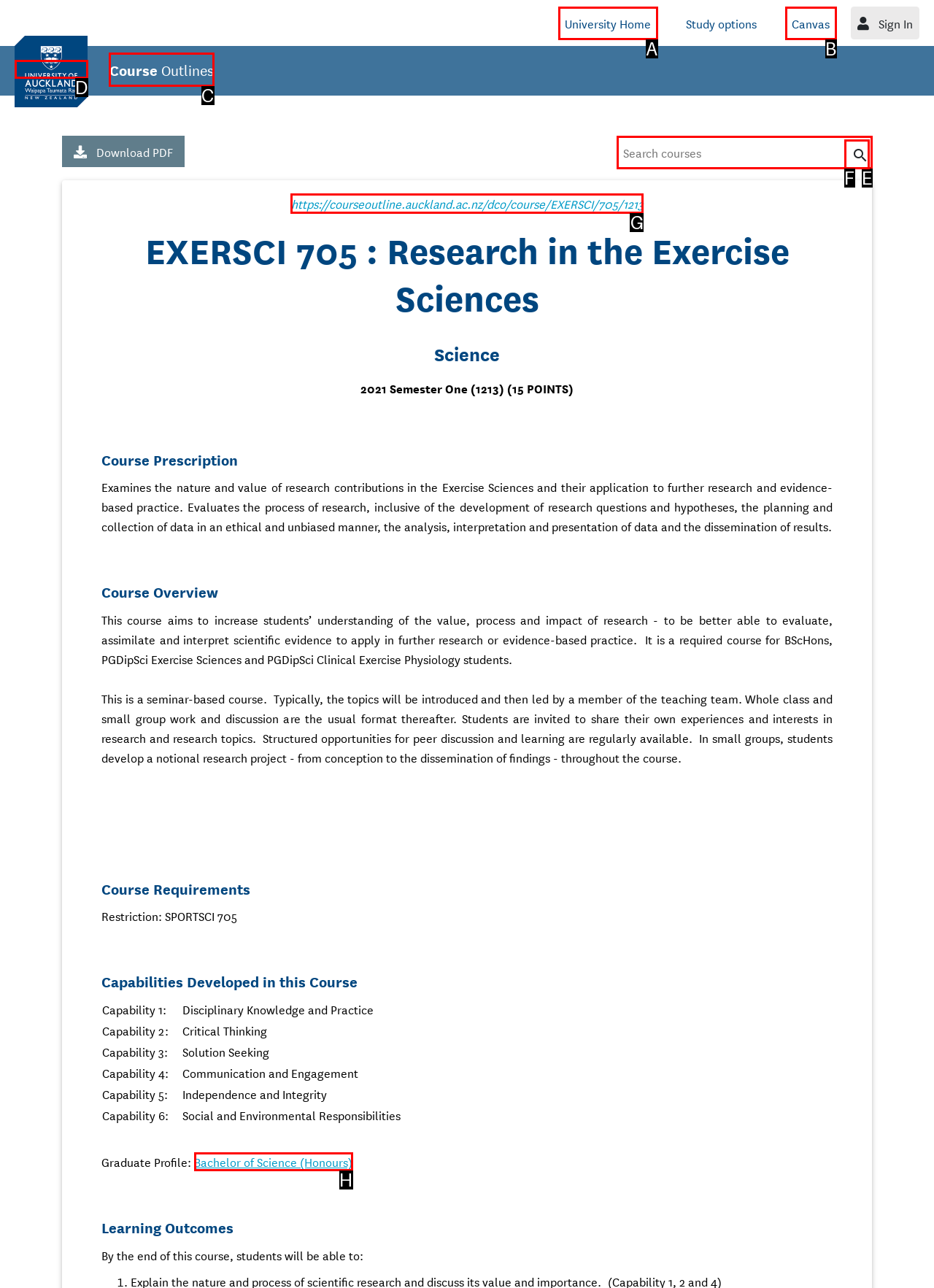Determine which letter corresponds to the UI element to click for this task: Go to course outline
Respond with the letter from the available options.

C